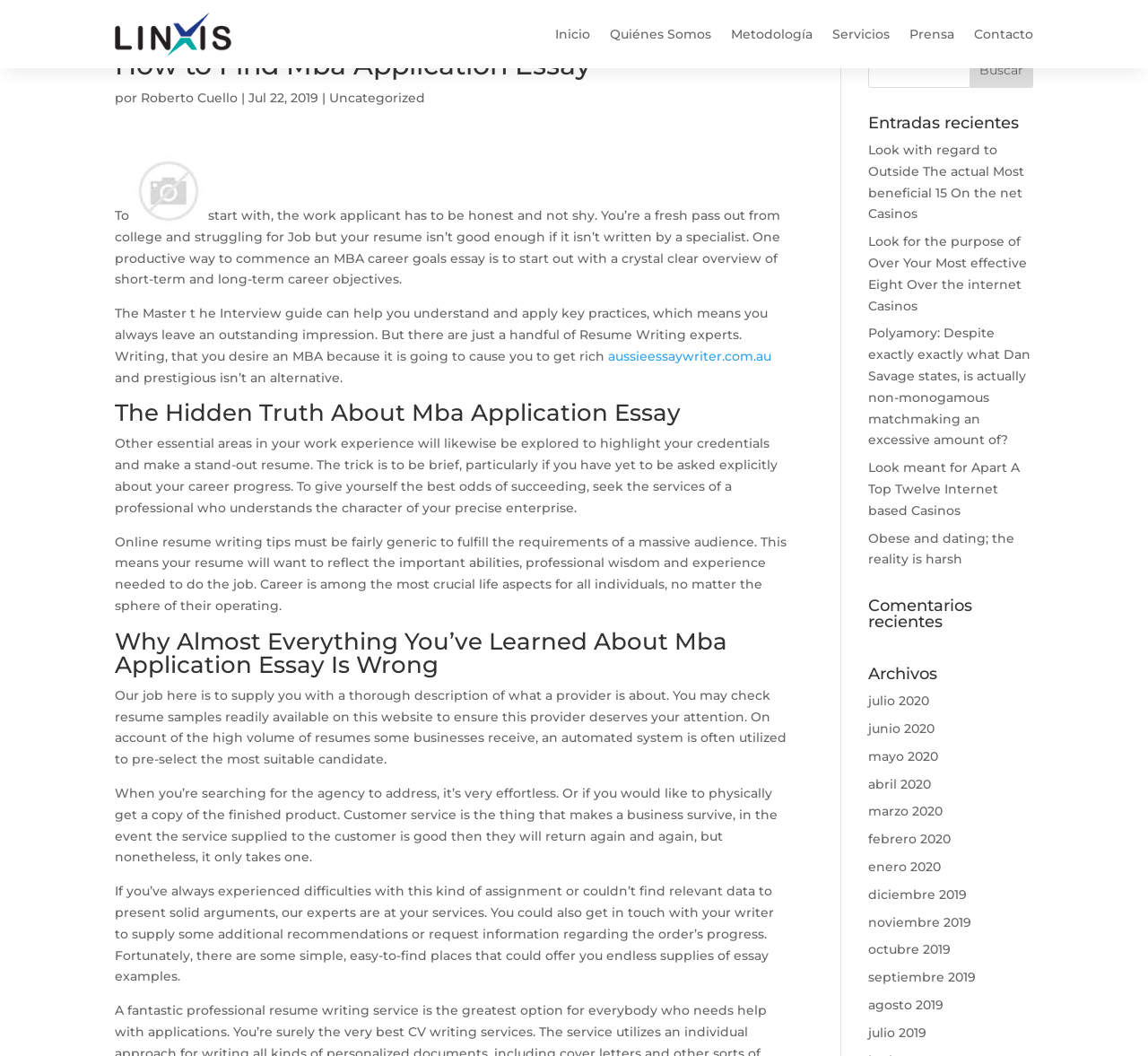Locate the bounding box coordinates of the element to click to perform the following action: 'Visit the Hawaii Free Press homepage'. The coordinates should be given as four float values between 0 and 1, in the form of [left, top, right, bottom].

None